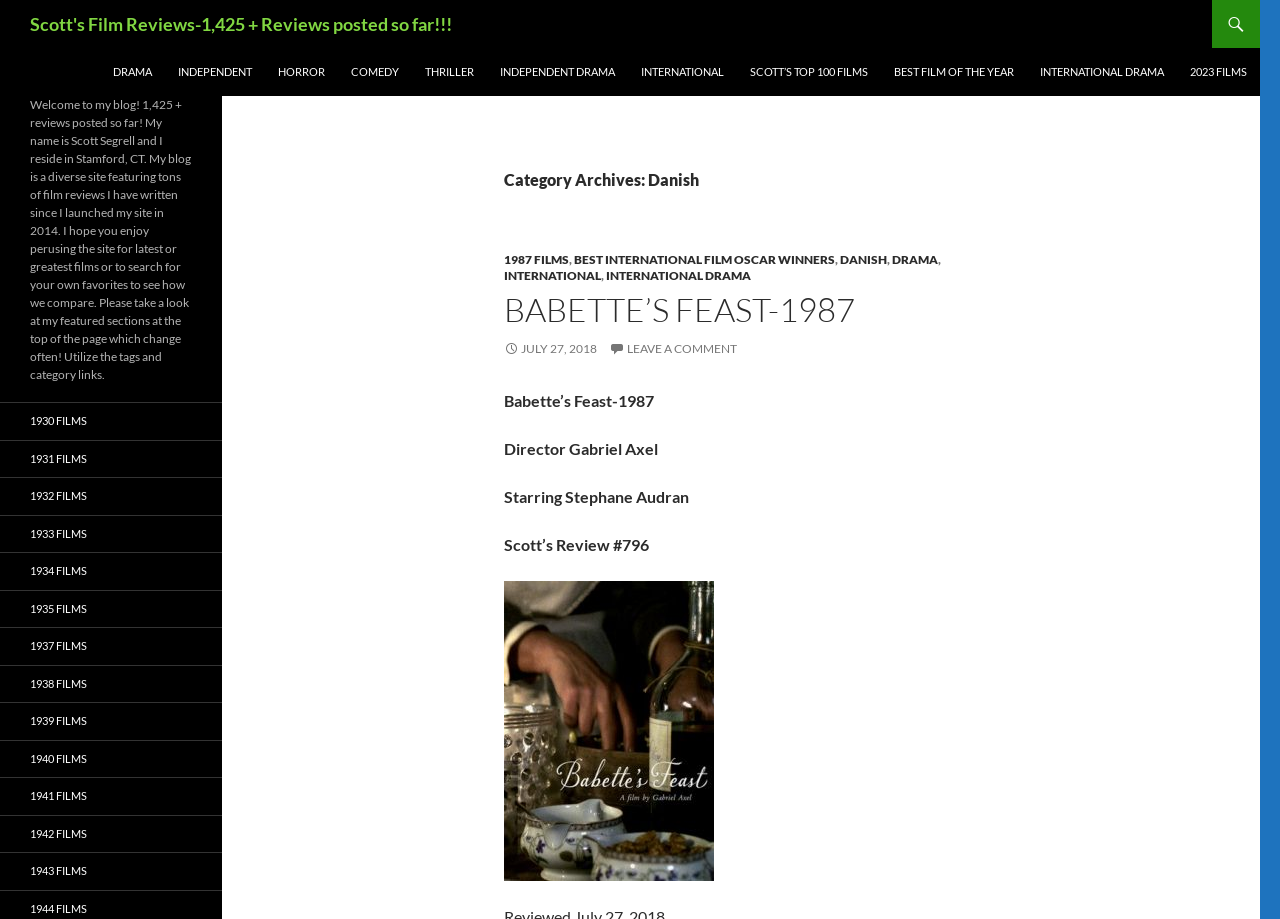Specify the bounding box coordinates of the area that needs to be clicked to achieve the following instruction: "Browse films from 1987".

[0.394, 0.274, 0.445, 0.291]